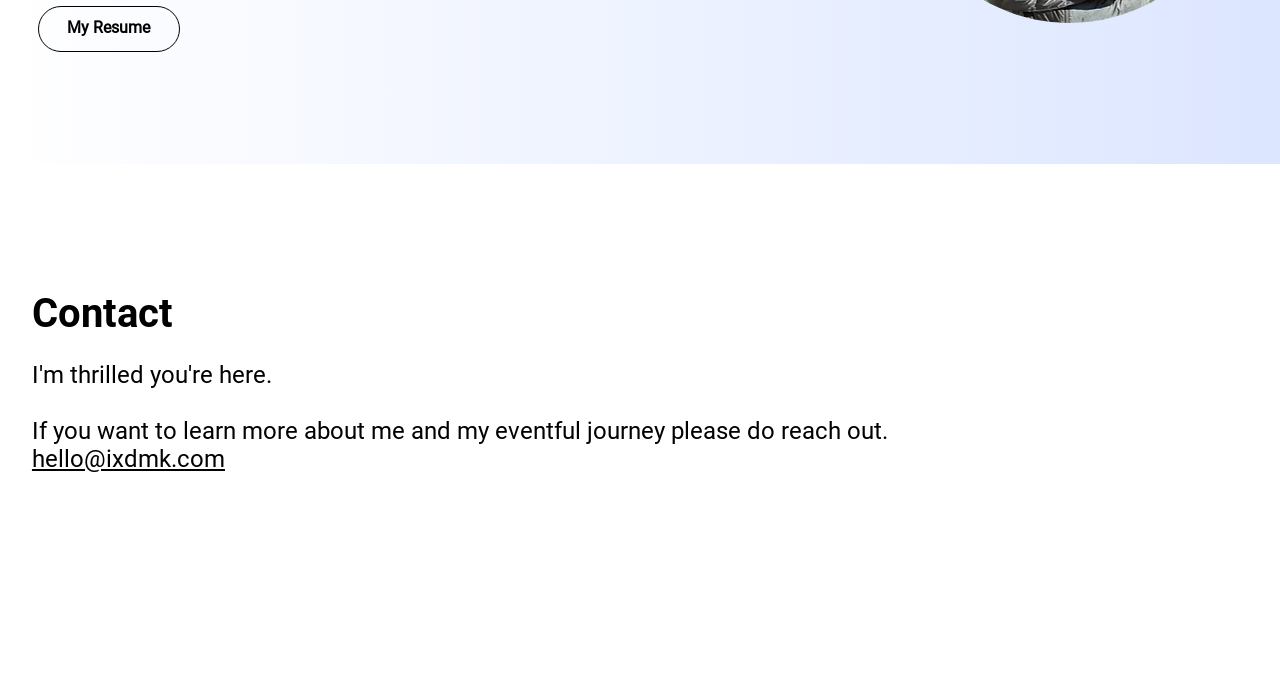Using the provided element description "Non-GMO", determine the bounding box coordinates of the UI element.

None